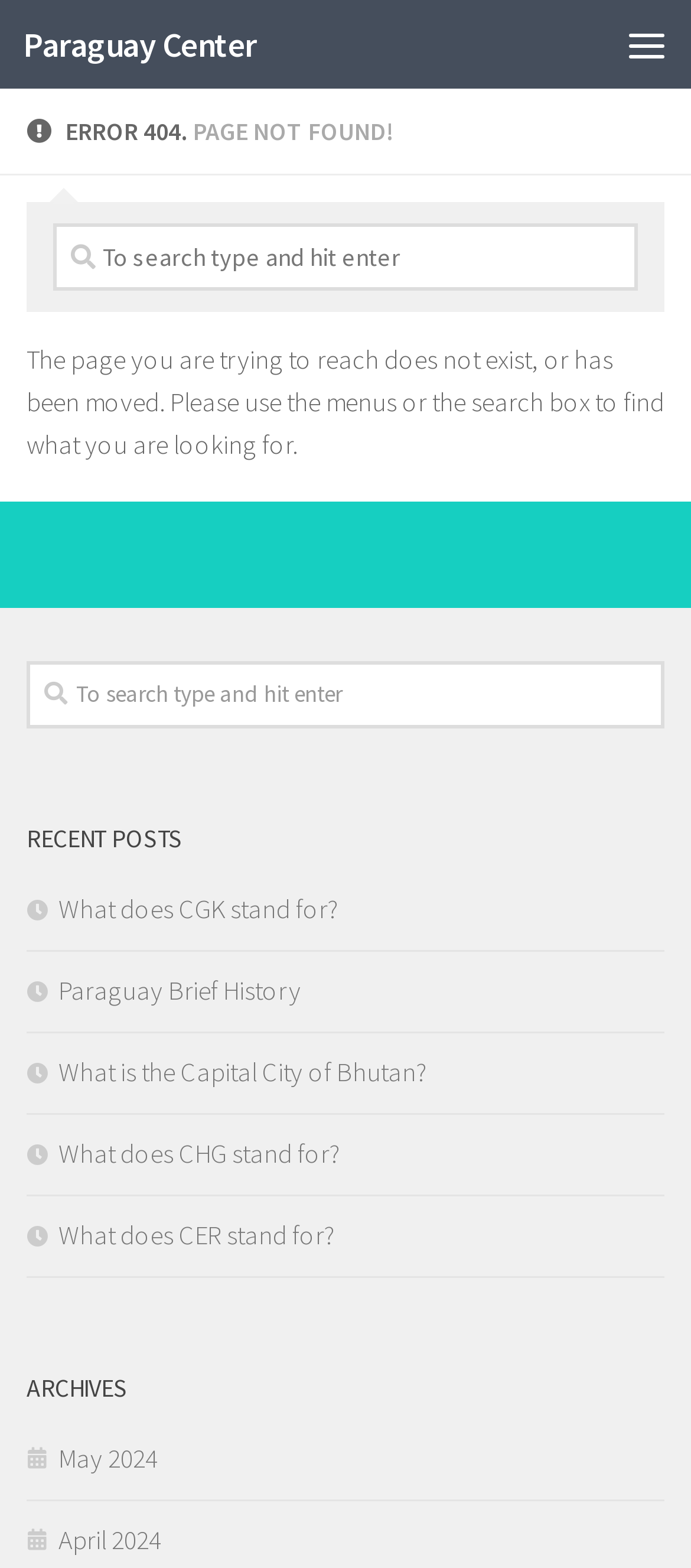Use one word or a short phrase to answer the question provided: 
What is the error code displayed on the page?

404